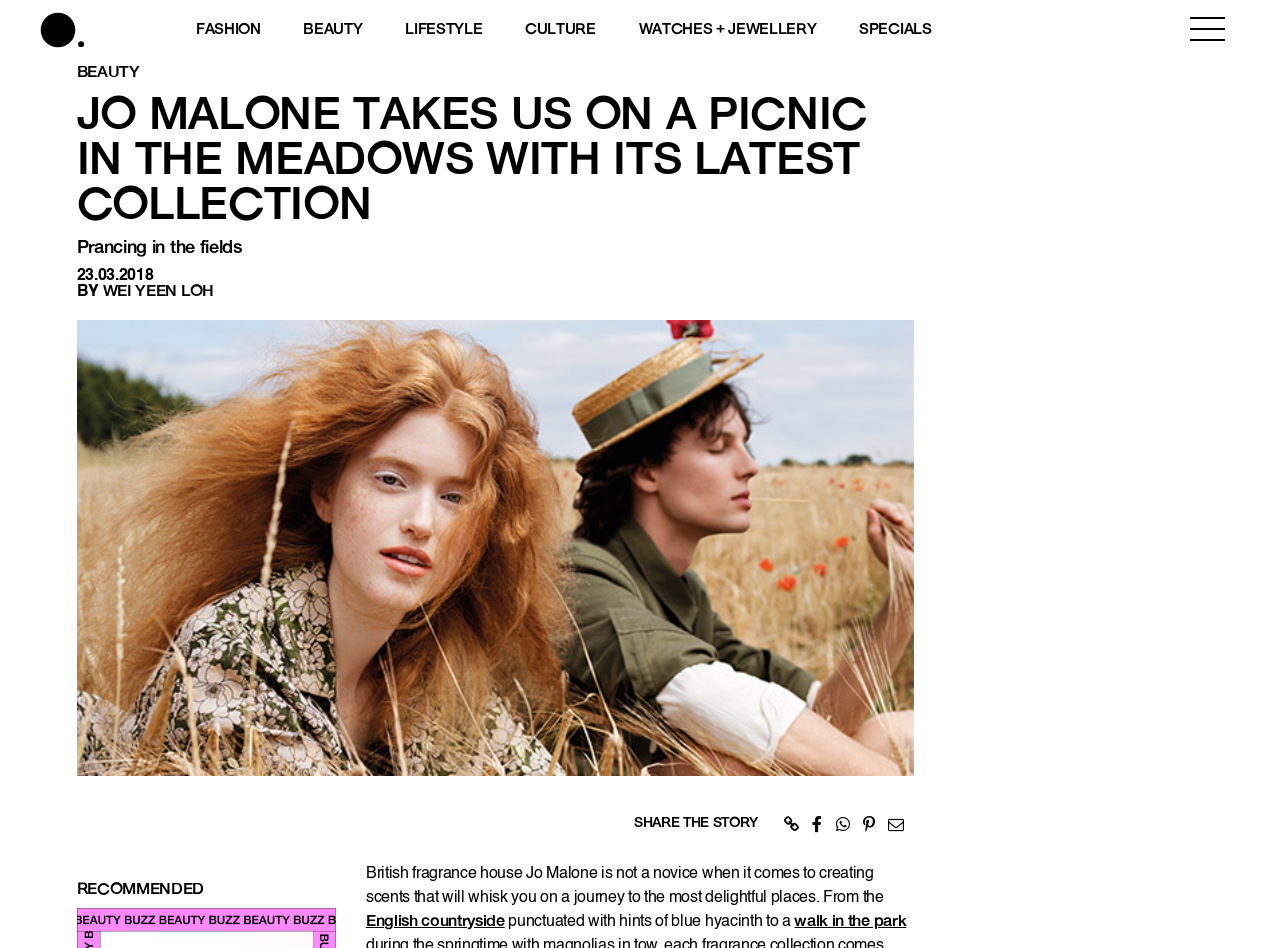Locate the primary headline on the webpage and provide its text.

JO MALONE TAKES US ON A PICNIC IN THE MEADOWS WITH ITS LATEST COLLECTION